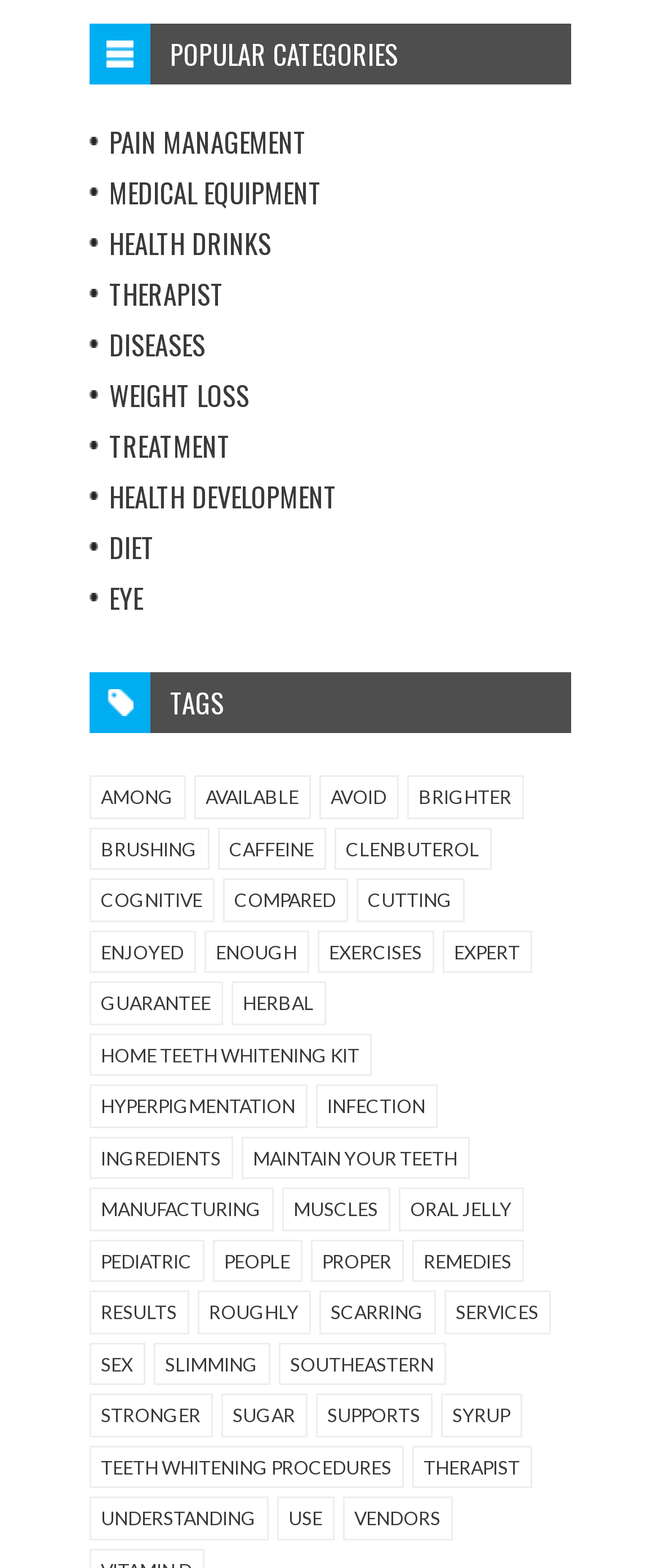Please provide the bounding box coordinates for the element that needs to be clicked to perform the following instruction: "Click on PAIN MANAGEMENT". The coordinates should be given as four float numbers between 0 and 1, i.e., [left, top, right, bottom].

[0.165, 0.078, 0.465, 0.104]